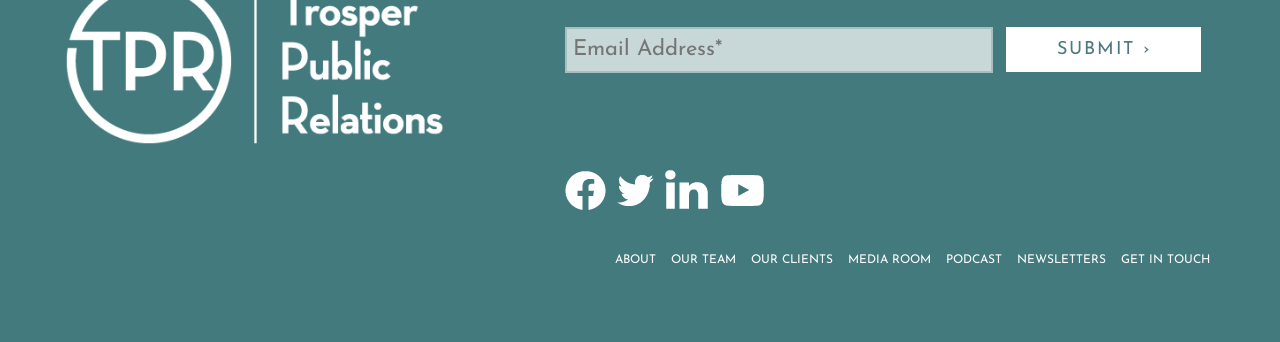Can you provide the bounding box coordinates for the element that should be clicked to implement the instruction: "Follow soc1"?

[0.441, 0.573, 0.474, 0.629]